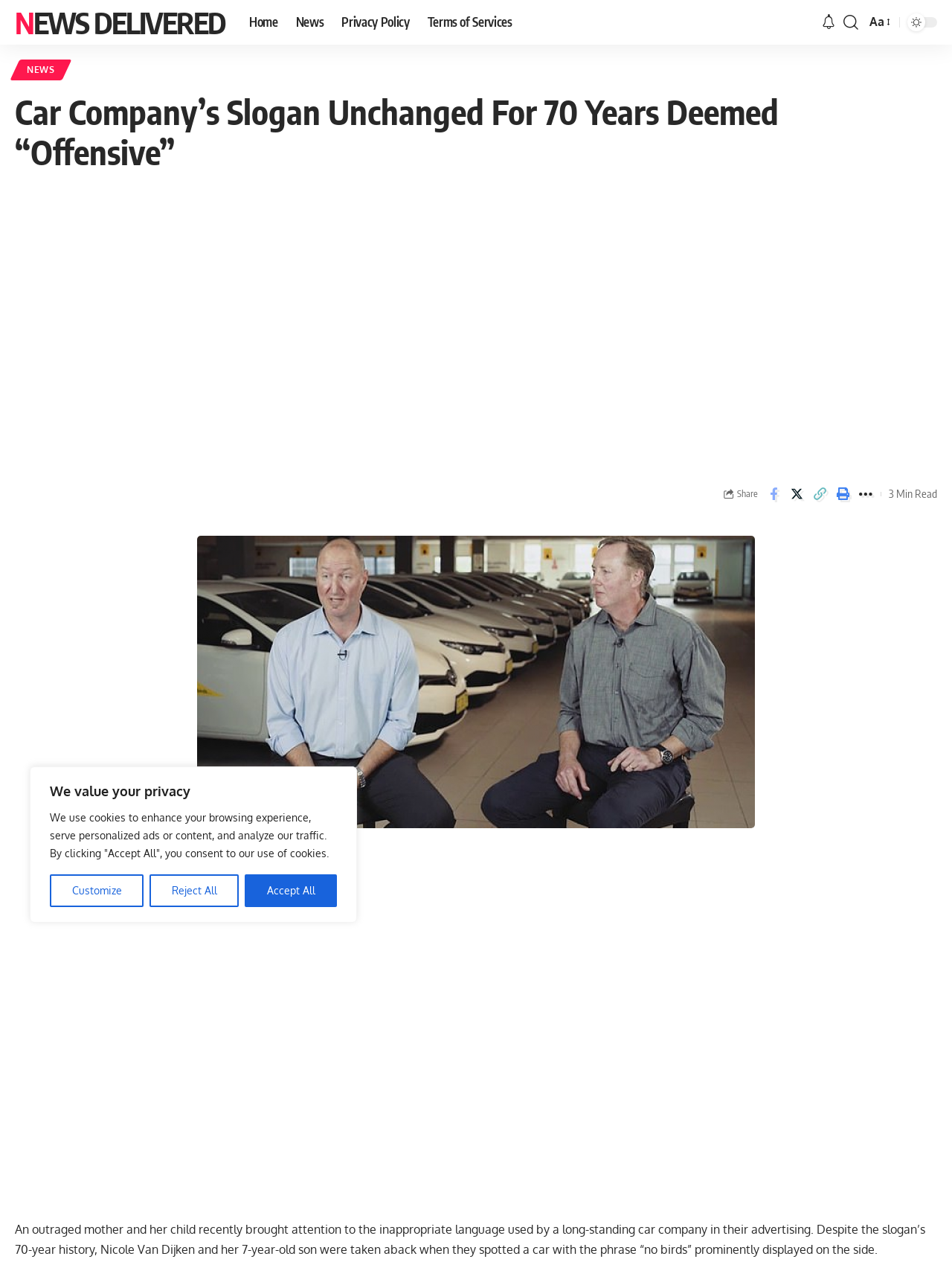Given the element description Privacy Policy, specify the bounding box coordinates of the corresponding UI element in the format (top-left x, top-left y, bottom-right x, bottom-right y). All values must be between 0 and 1.

[0.349, 0.0, 0.439, 0.035]